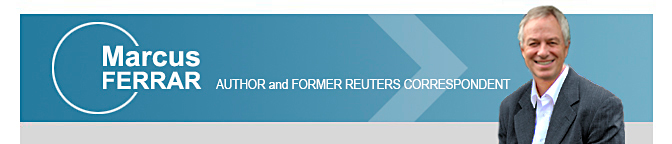Give a short answer to this question using one word or a phrase:
What is Marcus Ferrar's profession?

Author and former Reuters correspondent